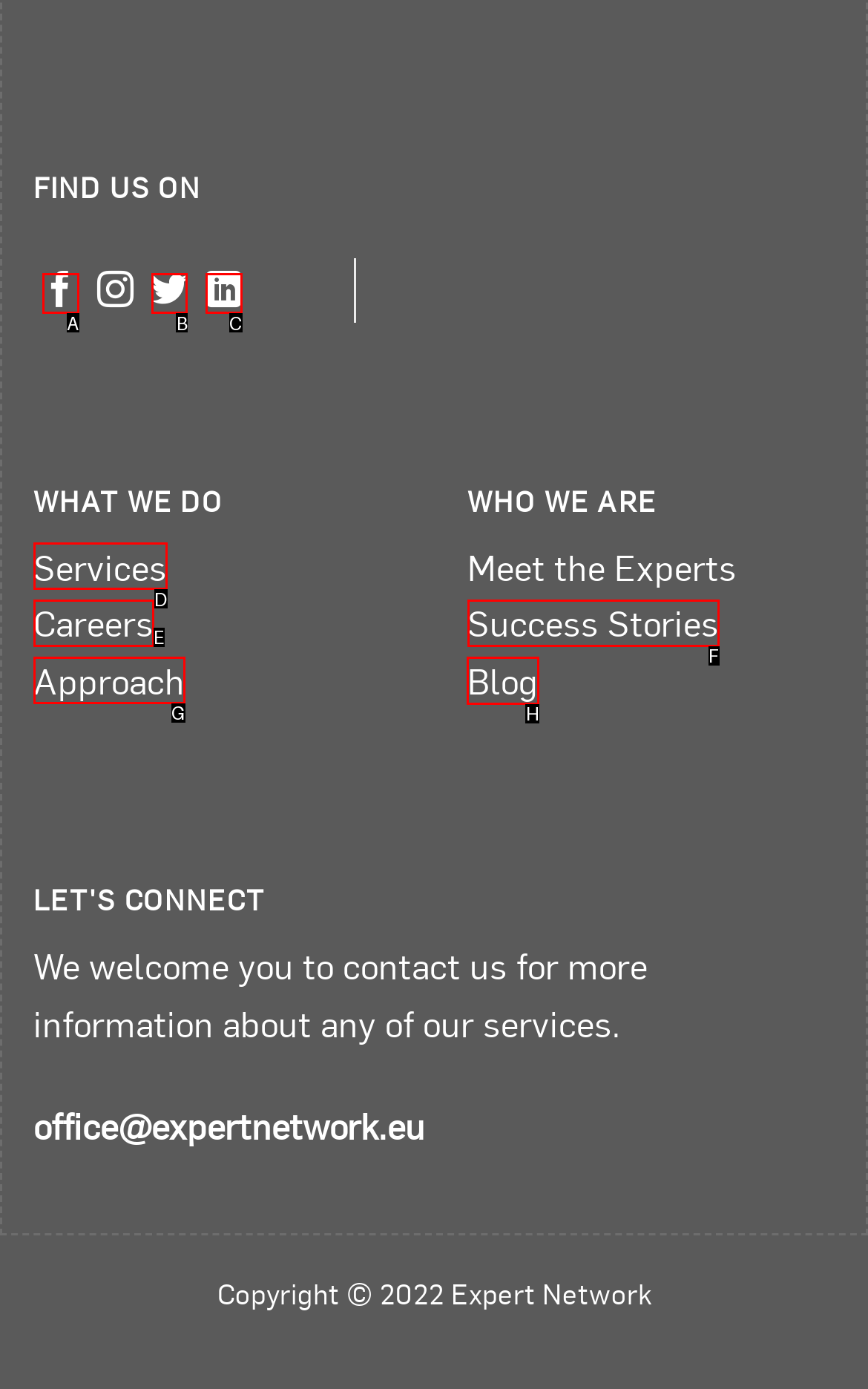Identify the letter of the UI element you should interact with to perform the task: Read the Blog
Reply with the appropriate letter of the option.

H